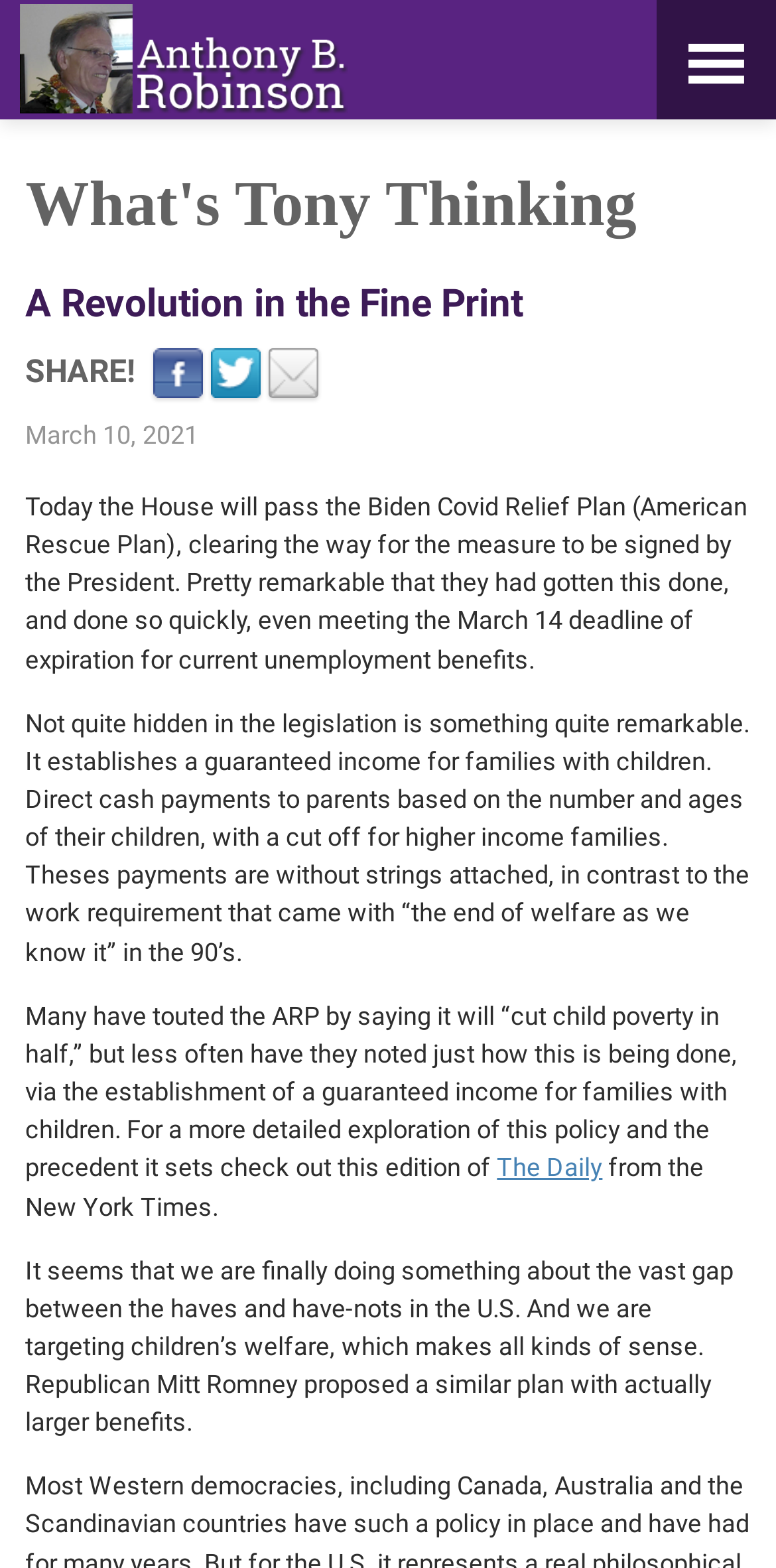Extract the heading text from the webpage.

What's Tony Thinking